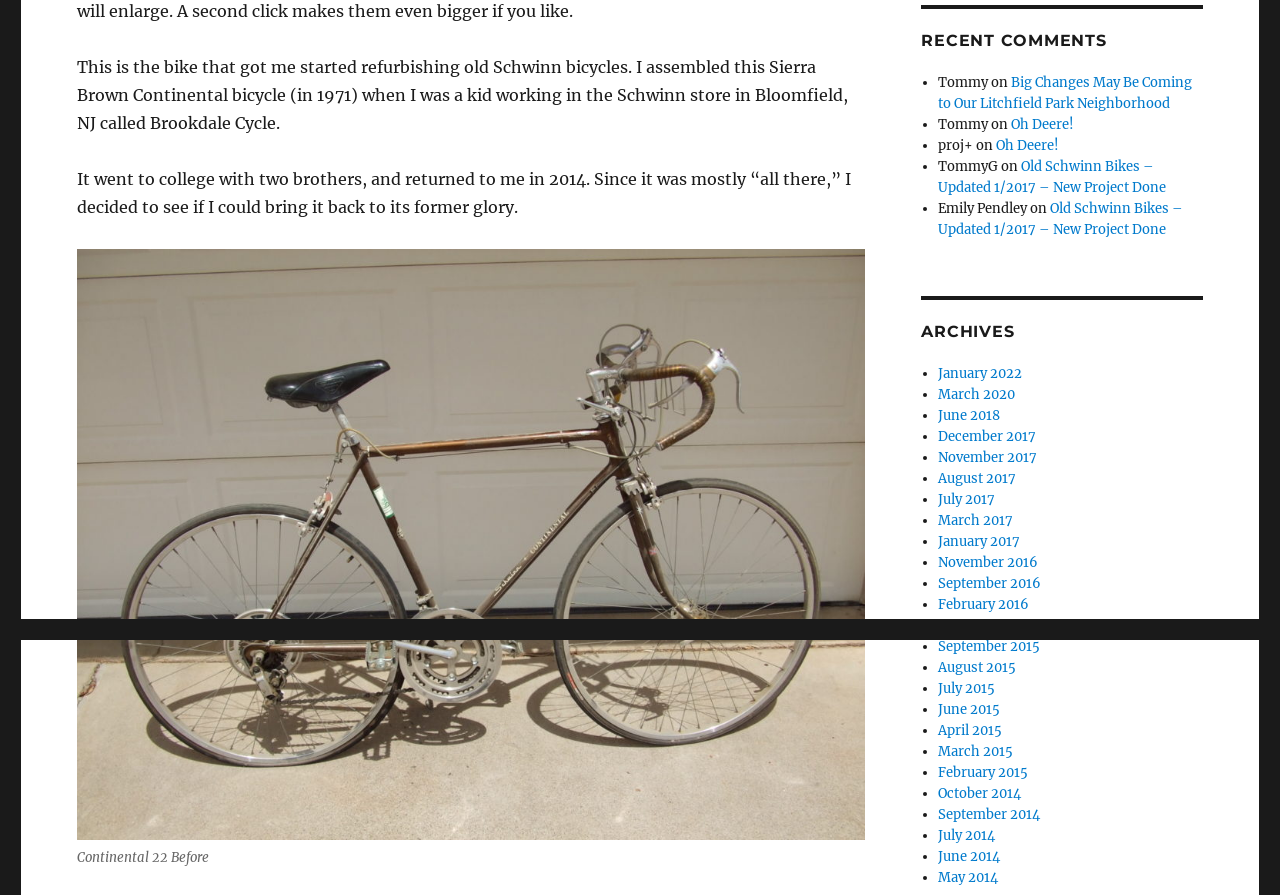Locate the bounding box of the UI element with the following description: "March 2020".

[0.733, 0.432, 0.782, 0.449]